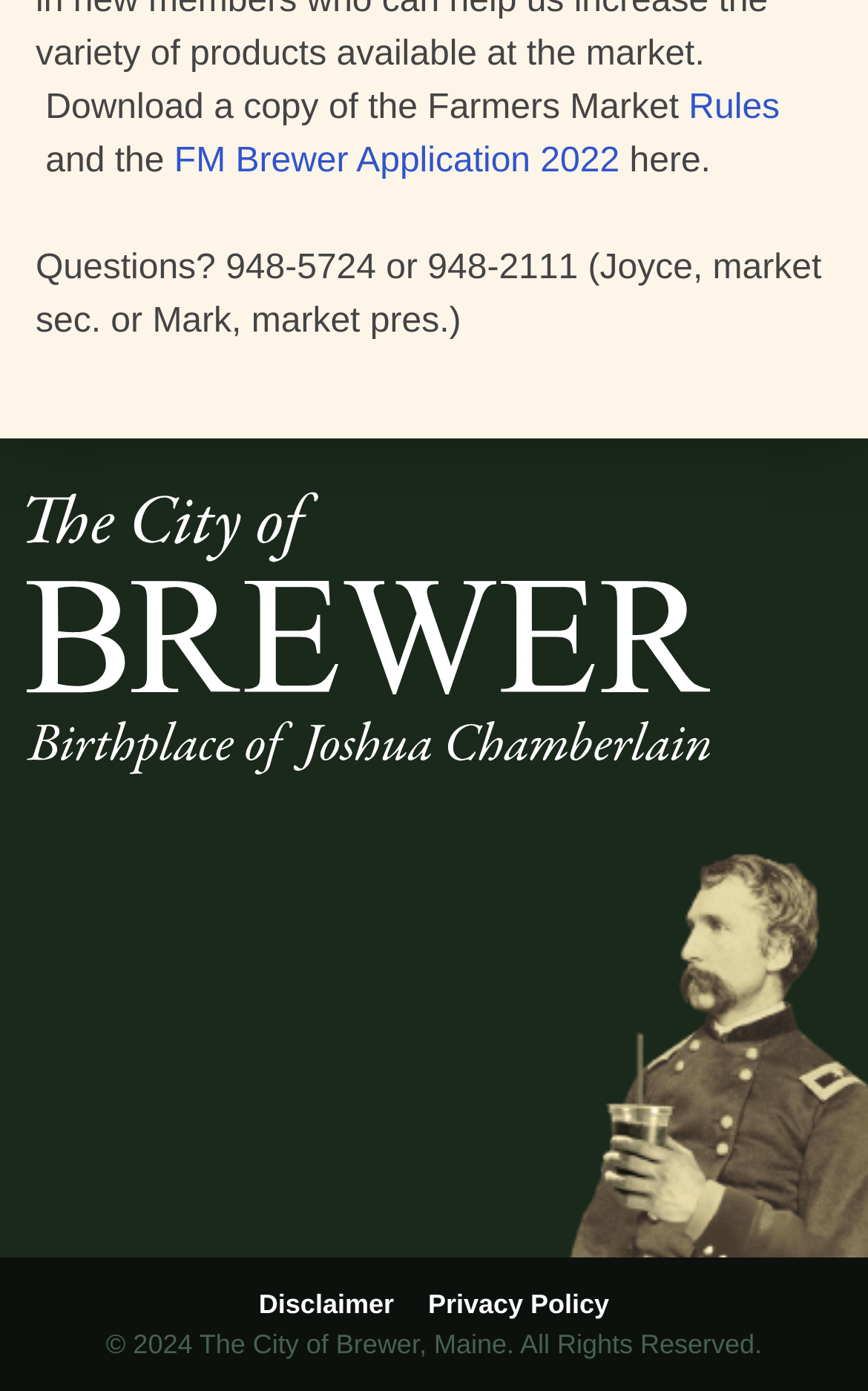What is the phone number for market section?
Refer to the image and give a detailed answer to the question.

The phone number for market section can be found in the text 'Questions? 948-5724 or 948-2111 (Joyce, market sec. or Mark, market pres.)' which is located at the top of the webpage.